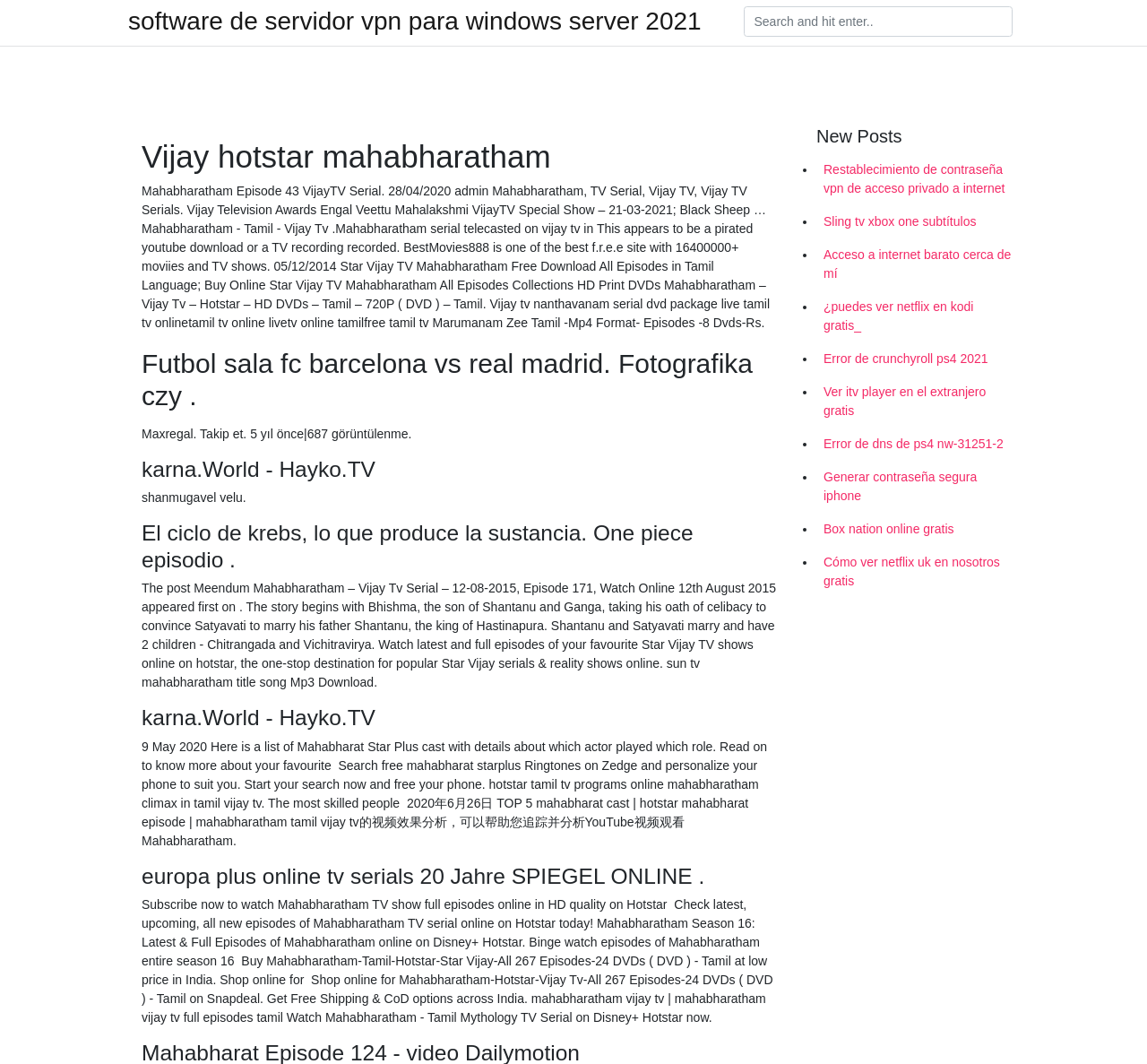Locate and extract the headline of this webpage.

Vijay hotstar mahabharatham